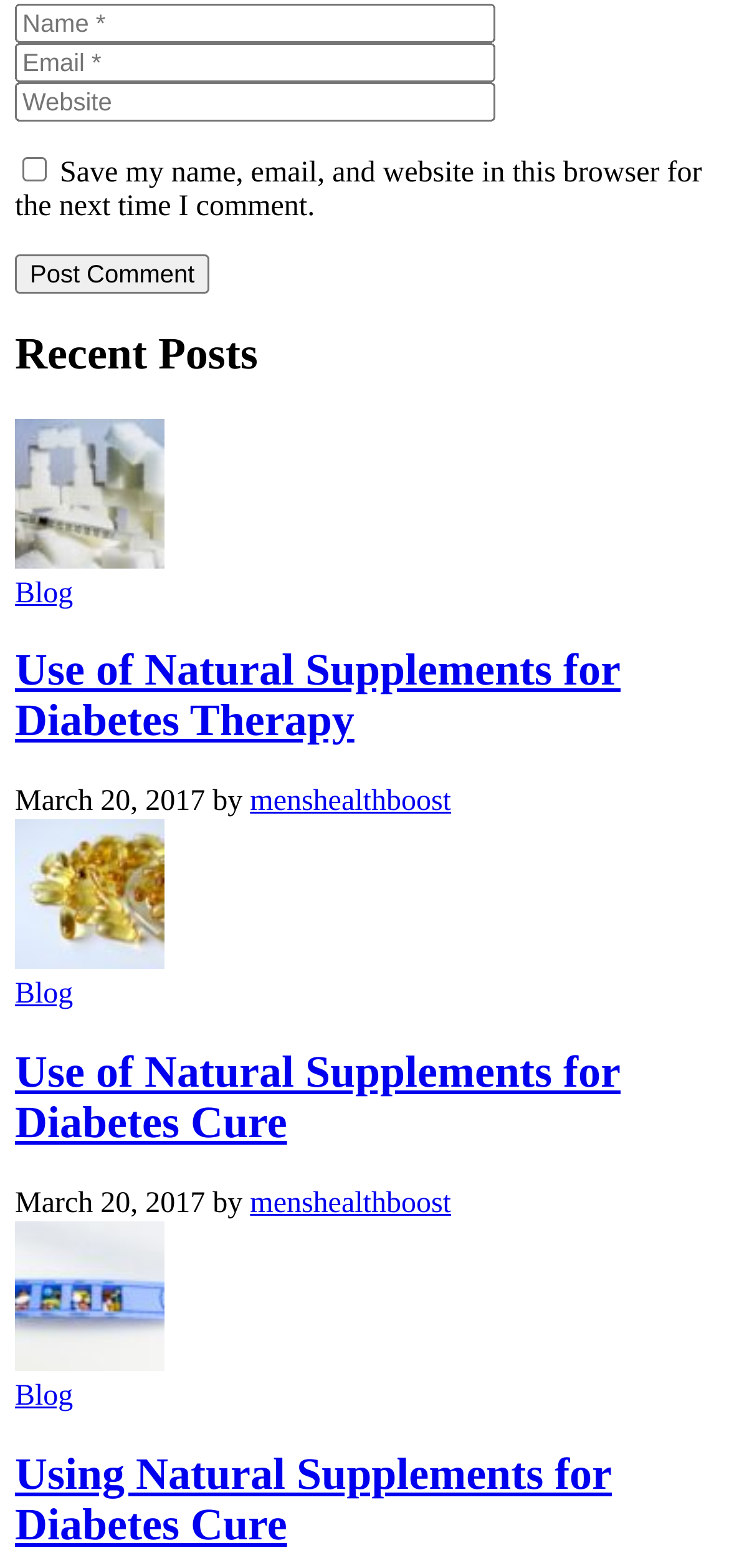Who is the author of the posts?
Could you answer the question with a detailed and thorough explanation?

The author of the posts is 'menshealthboost', which is mentioned below each post with the date 'March 20, 2017'.